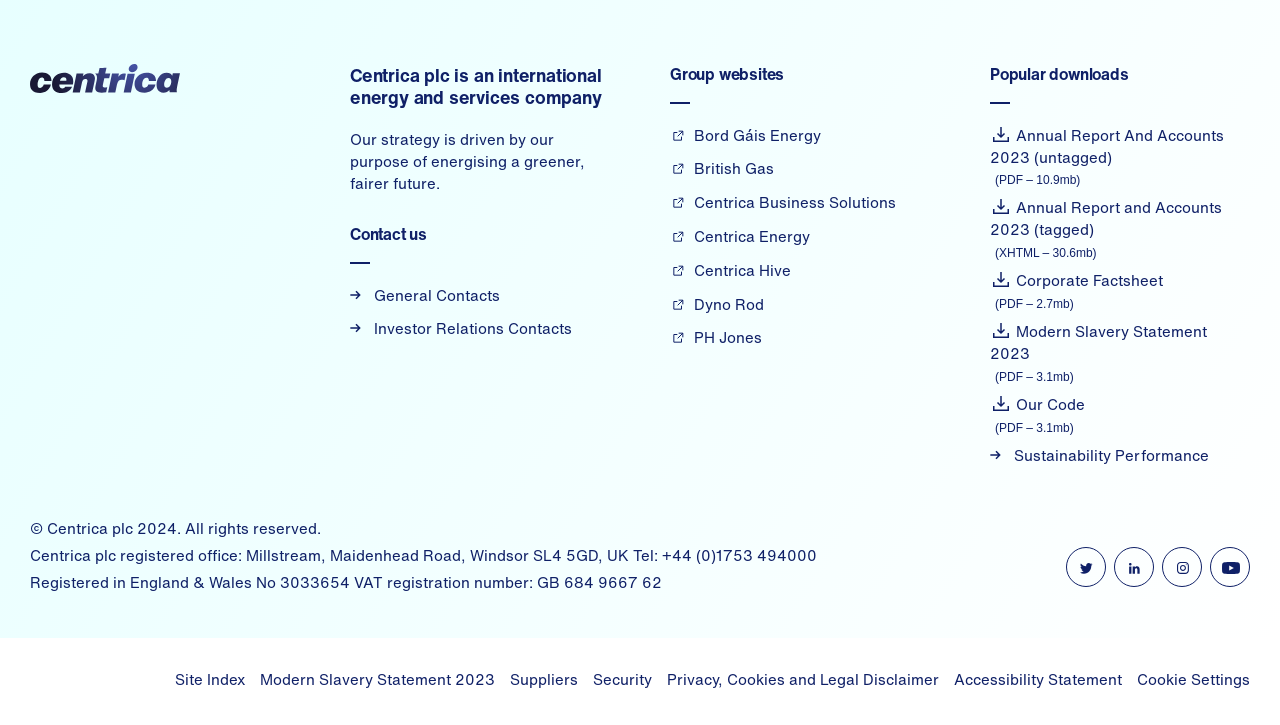What is the company's purpose?
Provide a detailed and well-explained answer to the question.

The company's purpose is mentioned in the static text 'Our strategy is driven by our purpose of energising a greener, fairer future.' which is located below the heading 'Centrica plc is an international energy and services company'.